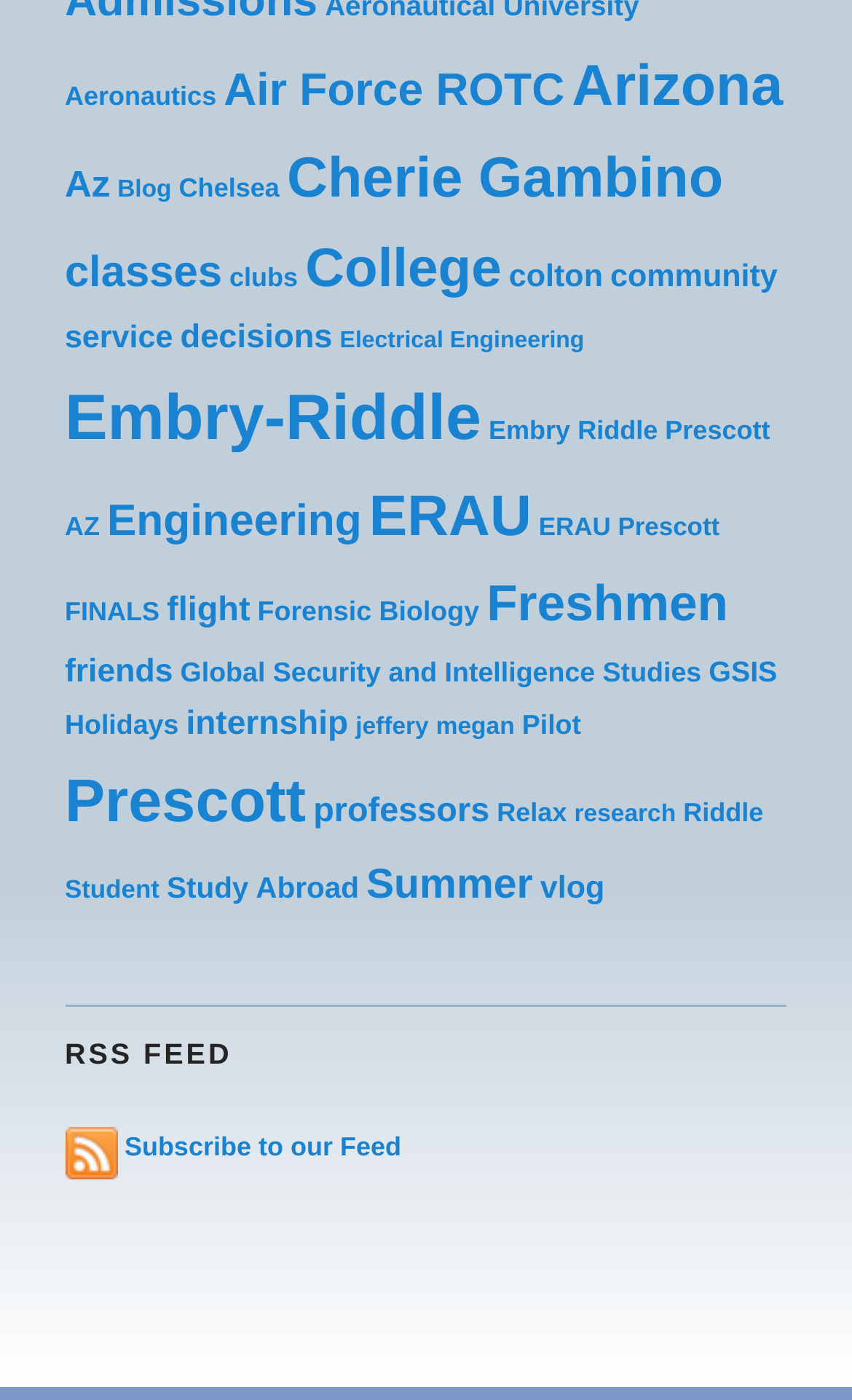Please find the bounding box coordinates of the element that you should click to achieve the following instruction: "Click on the link to view Aeronautics posts". The coordinates should be presented as four float numbers between 0 and 1: [left, top, right, bottom].

[0.076, 0.057, 0.254, 0.079]